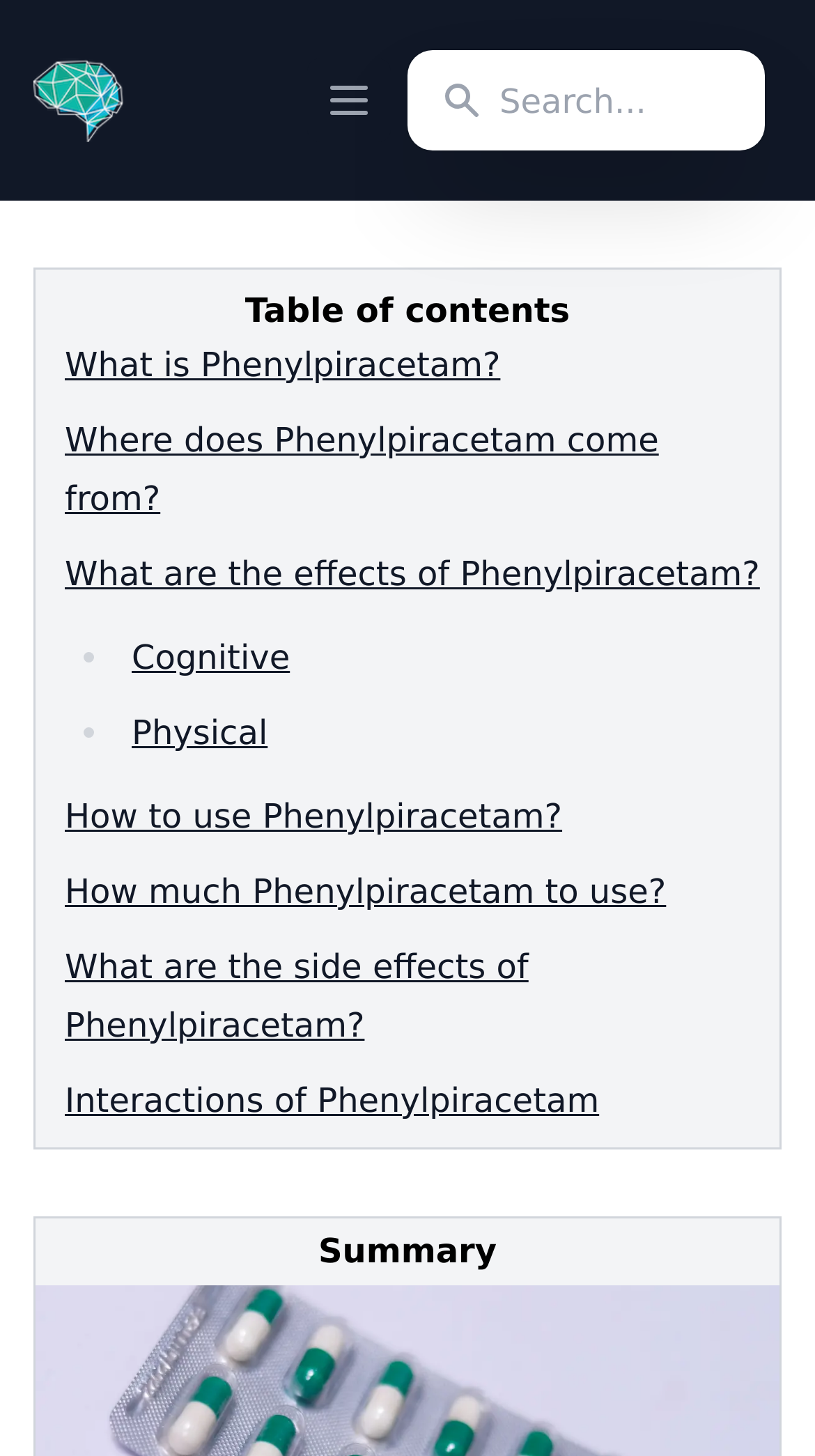How many links are there in the table of contents?
Using the visual information from the image, give a one-word or short-phrase answer.

7